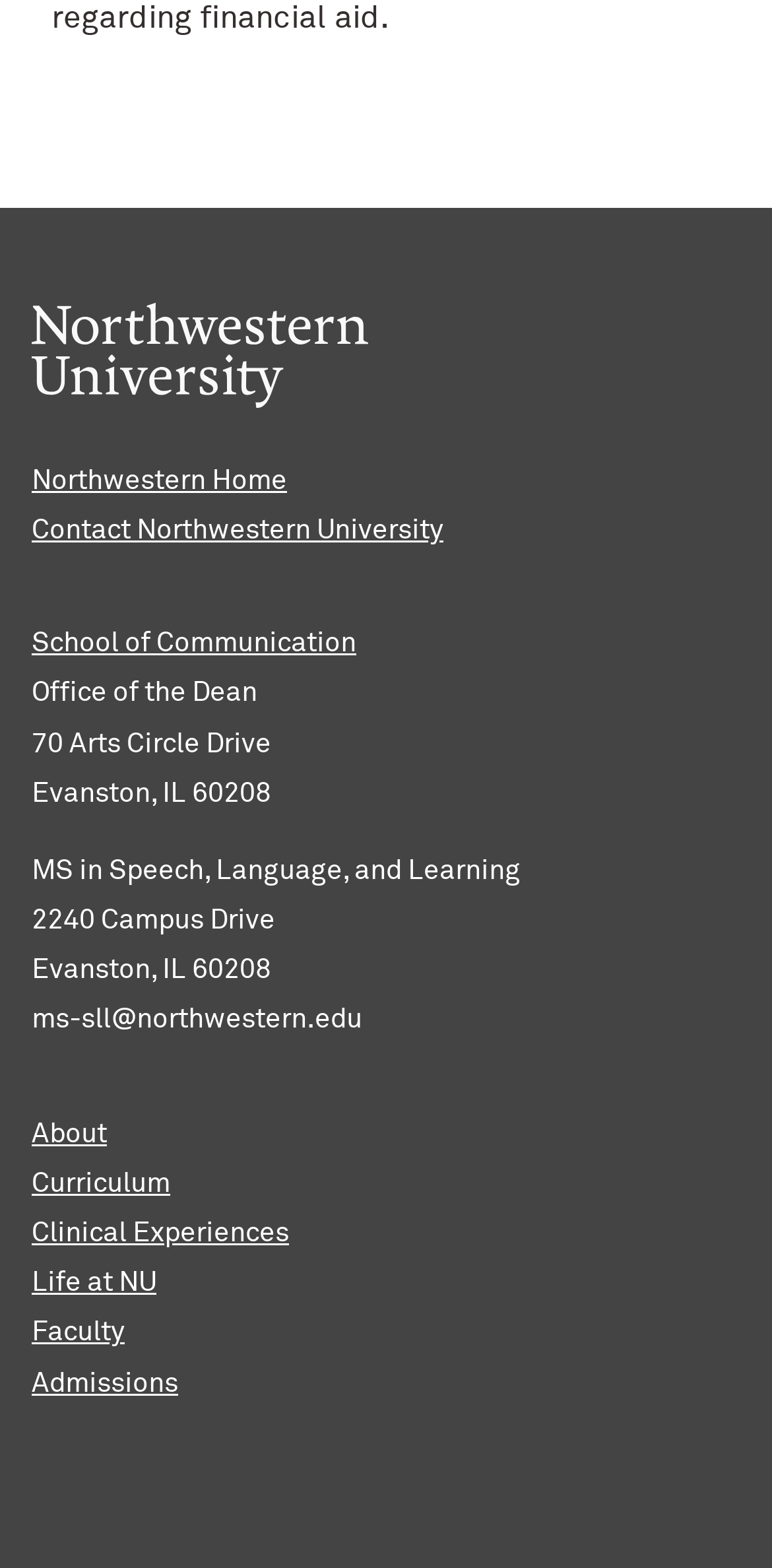Please identify the bounding box coordinates of the element that needs to be clicked to perform the following instruction: "contact Northwestern University".

[0.041, 0.33, 0.574, 0.347]